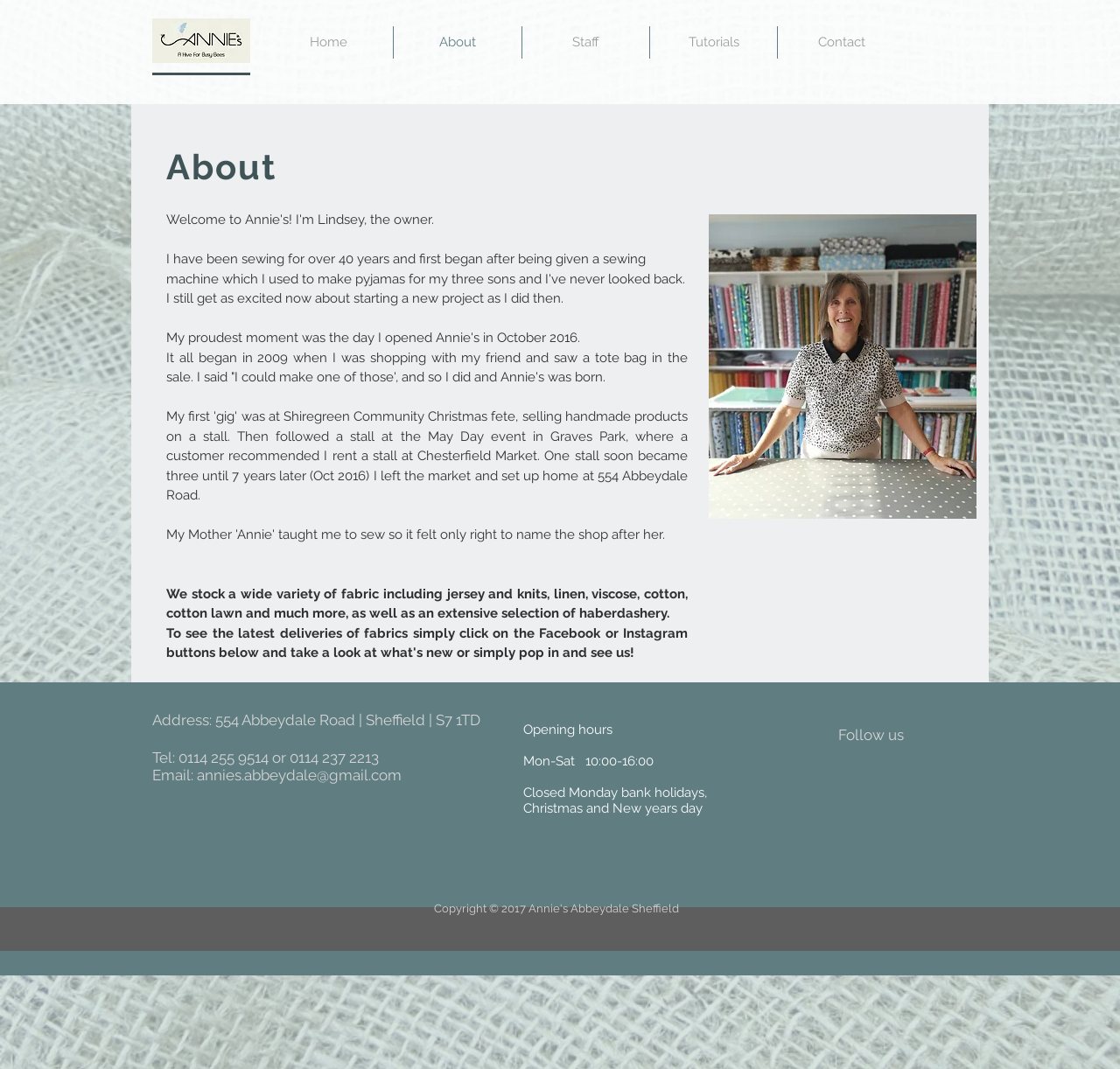Summarize the webpage comprehensively, mentioning all visible components.

This webpage is about Annie's, a fabric and haberdashery store located in Sheffield. At the top of the page, there is a logo image with the text "Annie's Abbeydale Sheffield" and a navigation menu with links to different sections of the website, including "Home", "About", "Staff", "Tutorials", and "Contact".

Below the navigation menu, there is a main content area with a heading that reads "About". This section contains a brief story about how Annie's was founded, including a quote from the owner about their excitement for starting new projects. There is also a paragraph describing the types of fabric and haberdashery products they sell.

To the right of the text, there is an image, likely showcasing some of the products they offer. 

At the bottom of the page, there is a section with contact information, including the store's address, phone numbers, and email address. There is also a section with the store's opening hours and a note about holidays when the store is closed. Additionally, there are links to the store's social media profiles, including Youtube, Instagram, and Facebook, each represented by an icon.